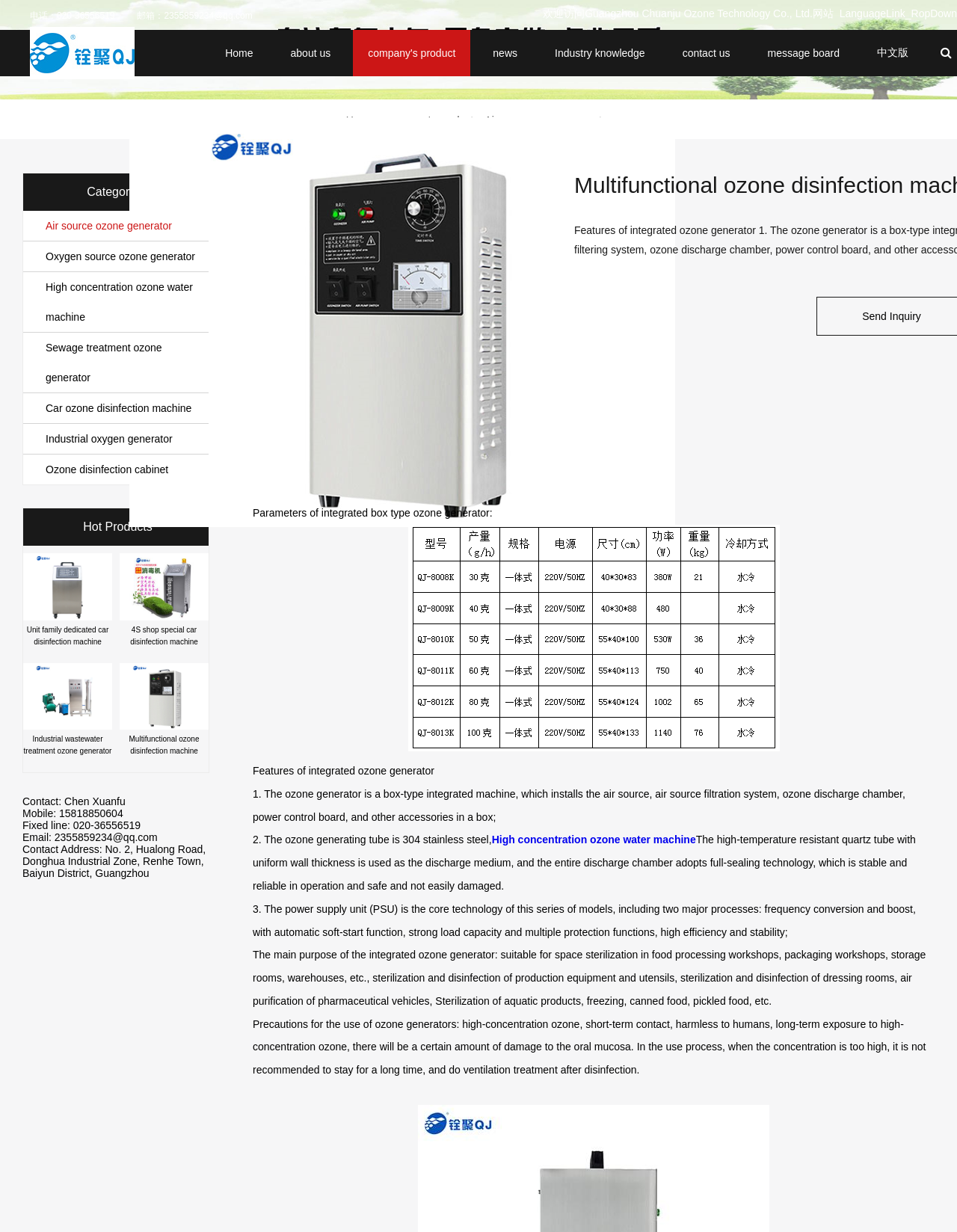Please identify the bounding box coordinates of the element on the webpage that should be clicked to follow this instruction: "Click the 'Multifunctional ozone disinfection machine' link". The bounding box coordinates should be given as four float numbers between 0 and 1, formatted as [left, top, right, bottom].

[0.125, 0.538, 0.218, 0.615]